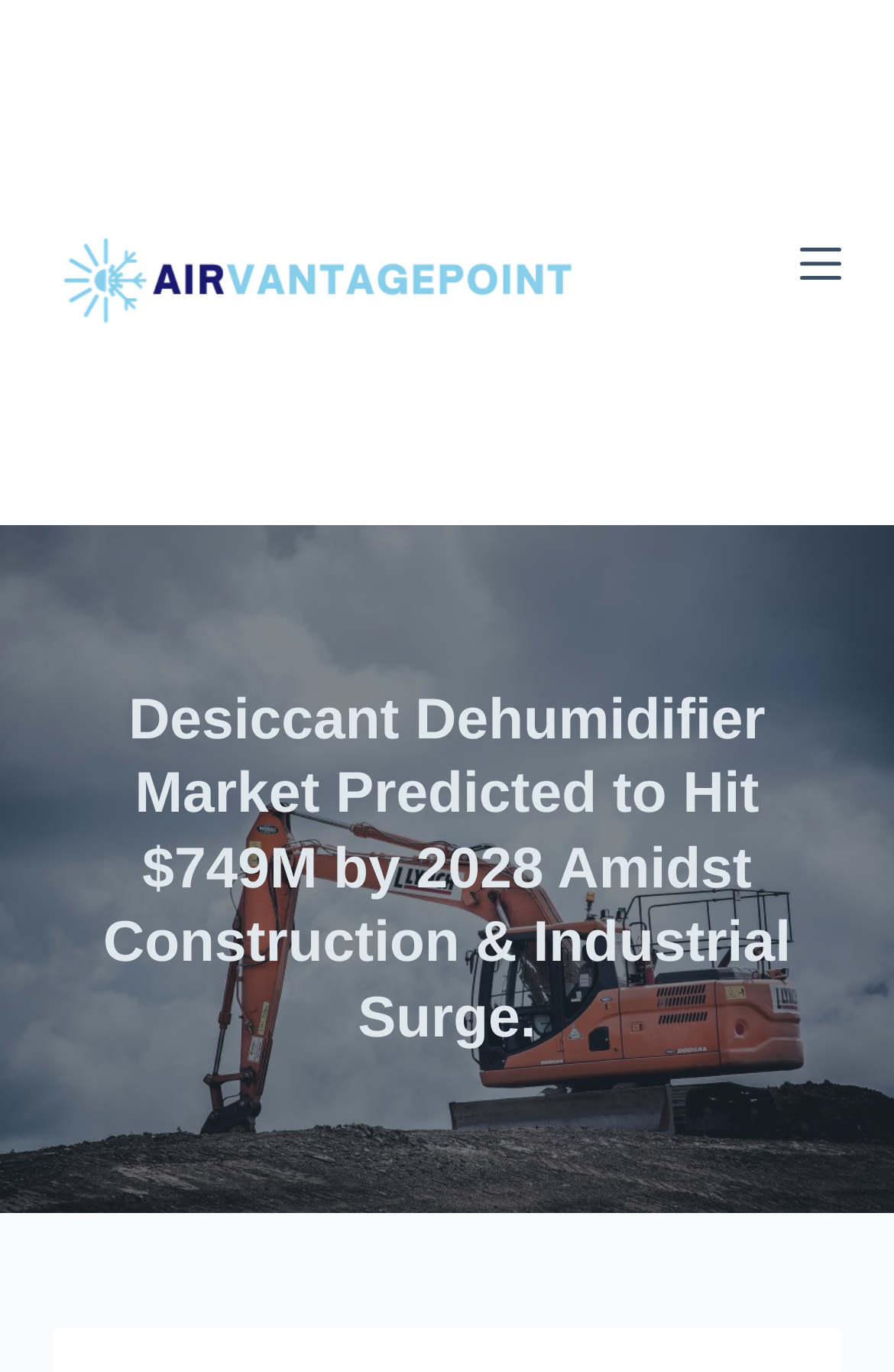From the details in the image, provide a thorough response to the question: What is the predicted market value by 2028?

The predicted market value by 2028 can be found in the main heading of the webpage, which states 'Desiccant Dehumidifier Market Predicted to Hit $749M by 2028 Amidst Construction & Industrial Surge.'